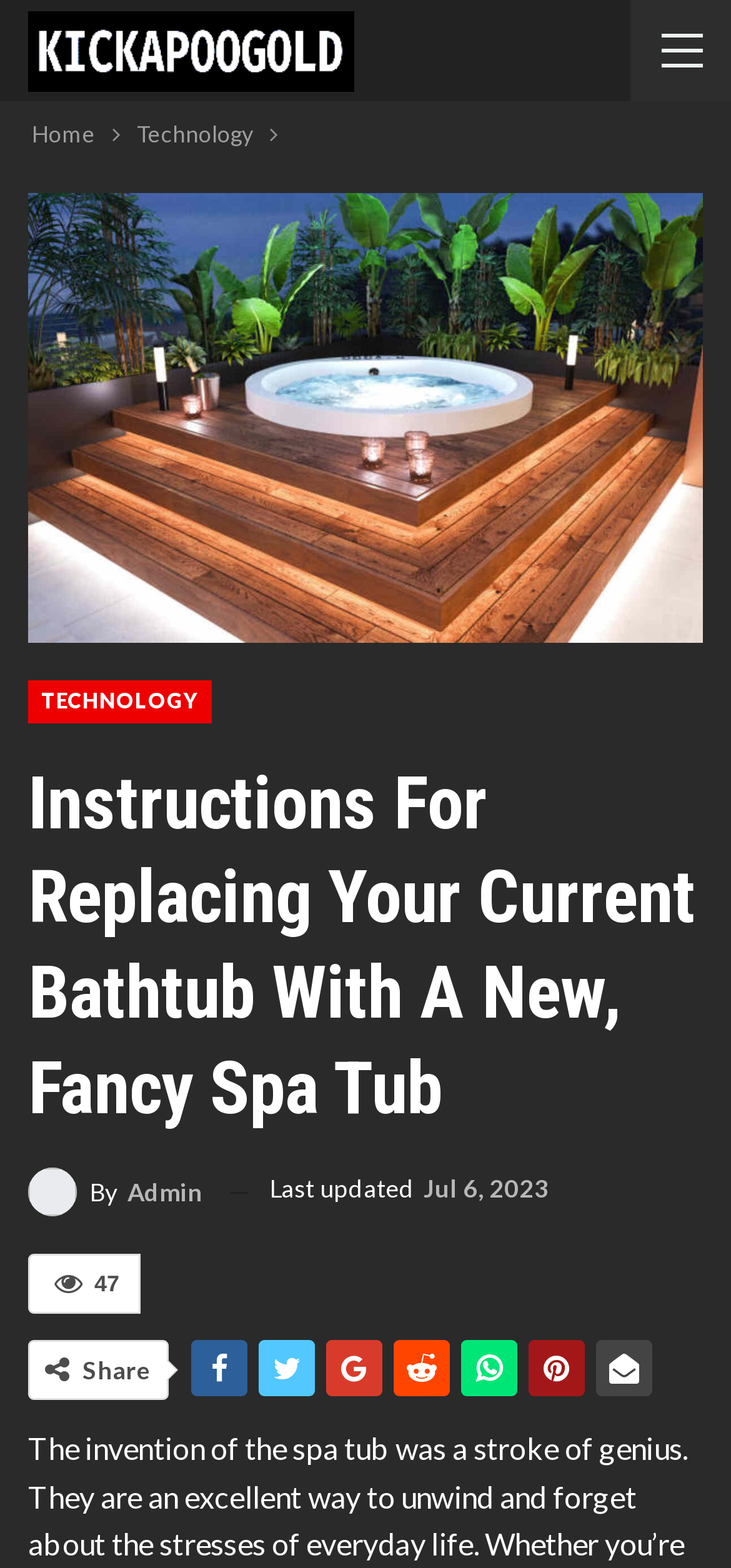What type of content is the webpage providing?
Using the image, respond with a single word or phrase.

Instructions